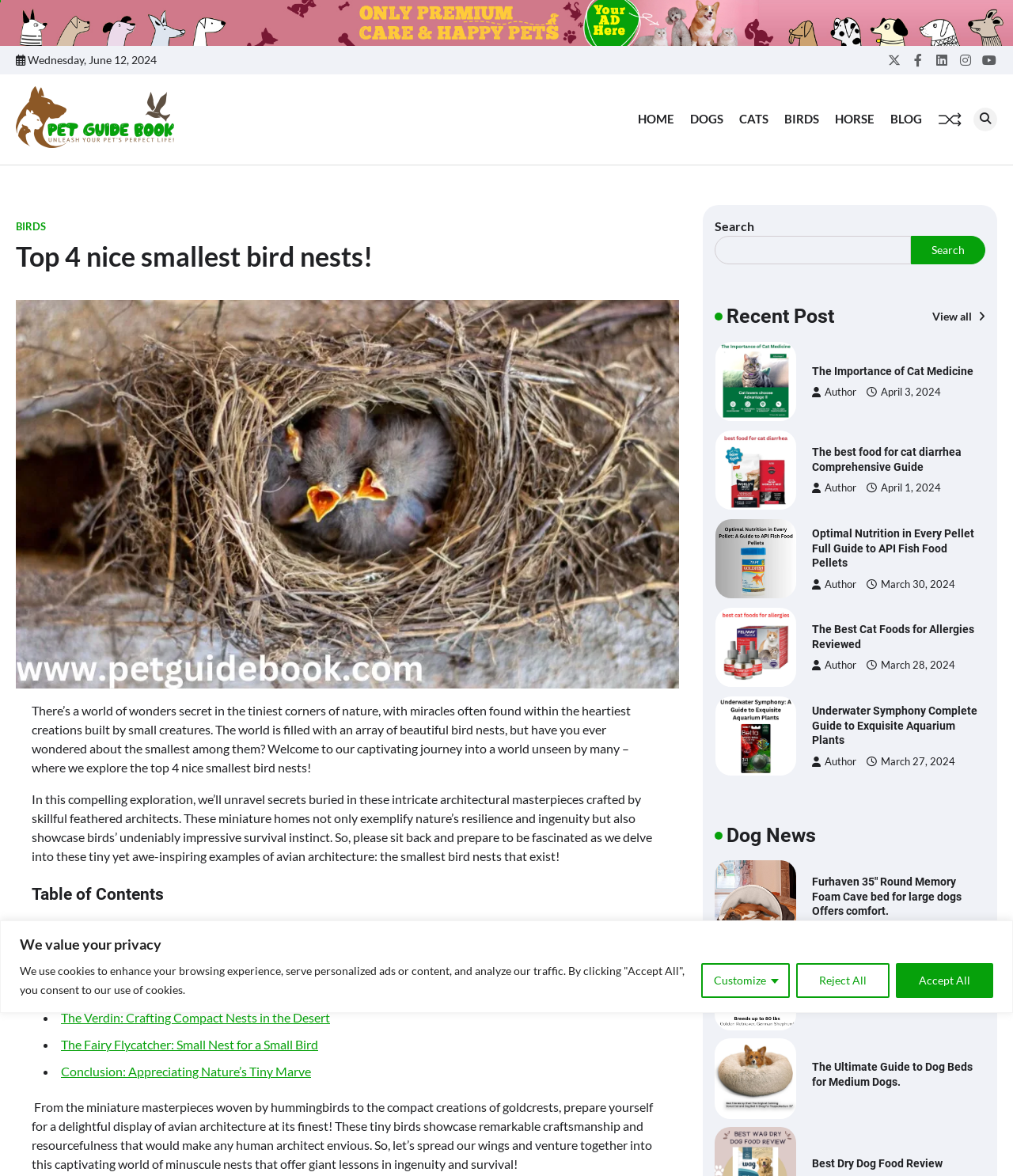Pinpoint the bounding box coordinates of the area that must be clicked to complete this instruction: "Search for something".

[0.705, 0.184, 0.973, 0.225]